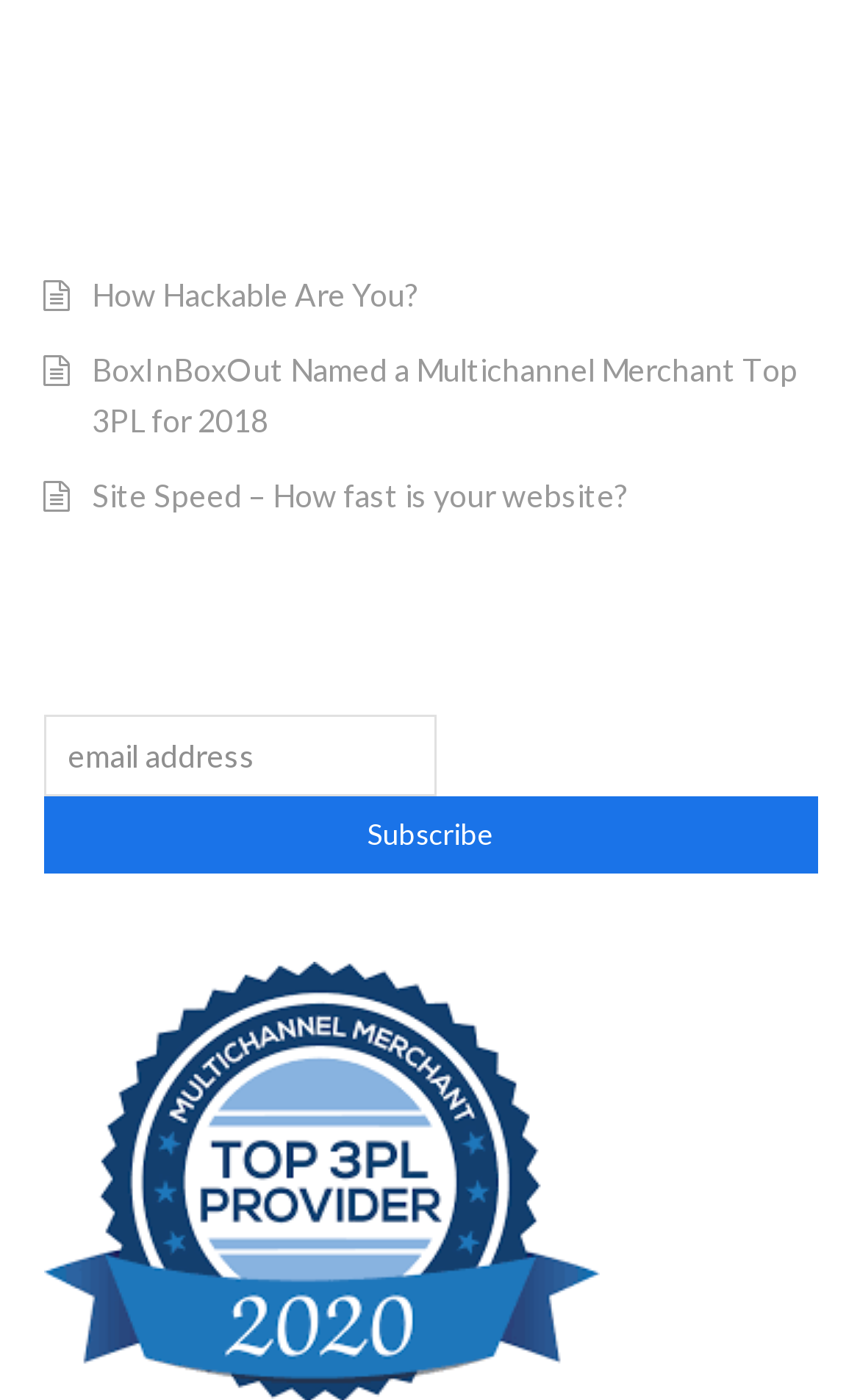Extract the bounding box for the UI element that matches this description: "Privacy Policy".

None